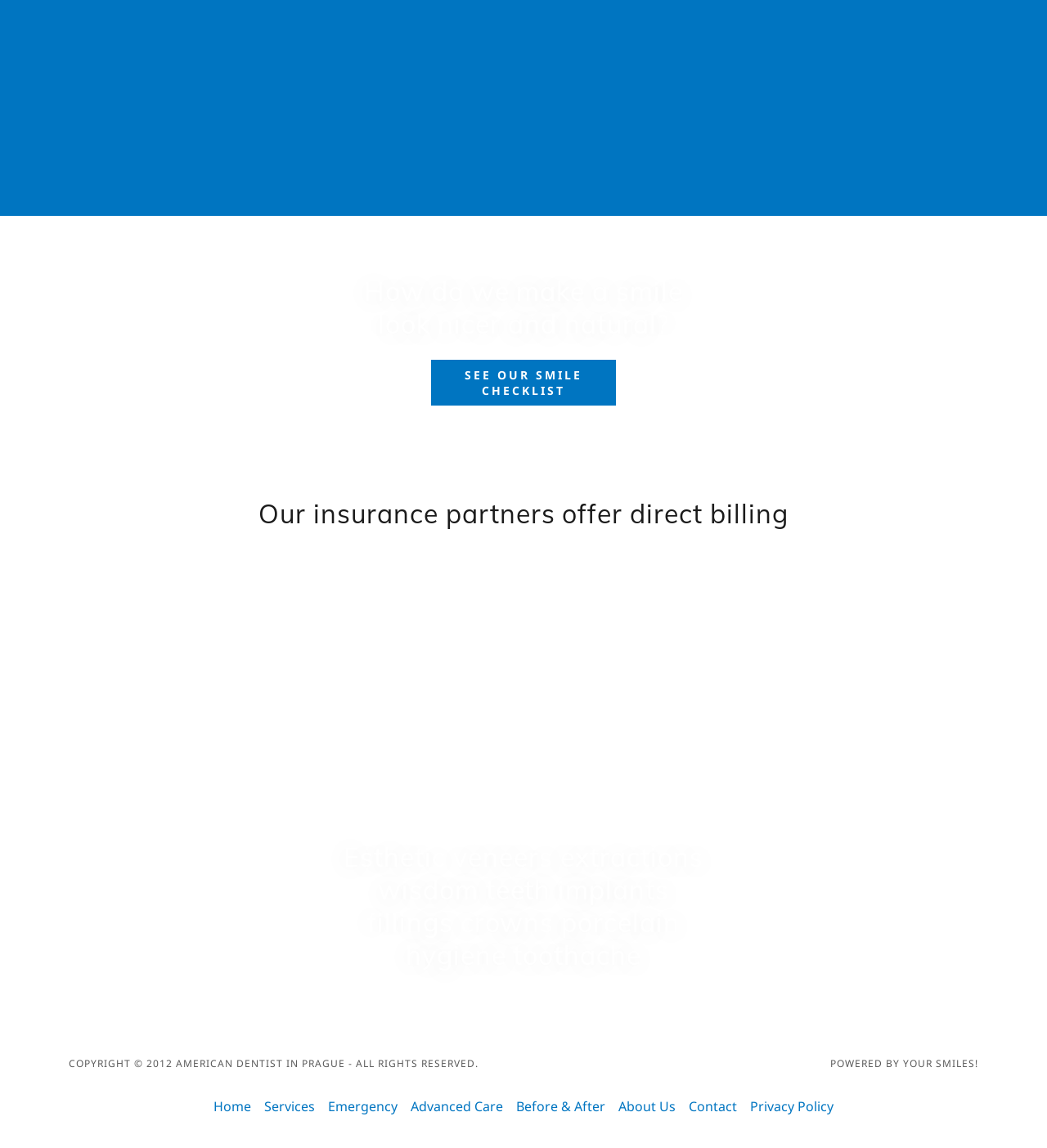Find the bounding box coordinates of the element to click in order to complete the given instruction: "Explore Our insurance partners offer direct billing."

[0.066, 0.433, 0.934, 0.461]